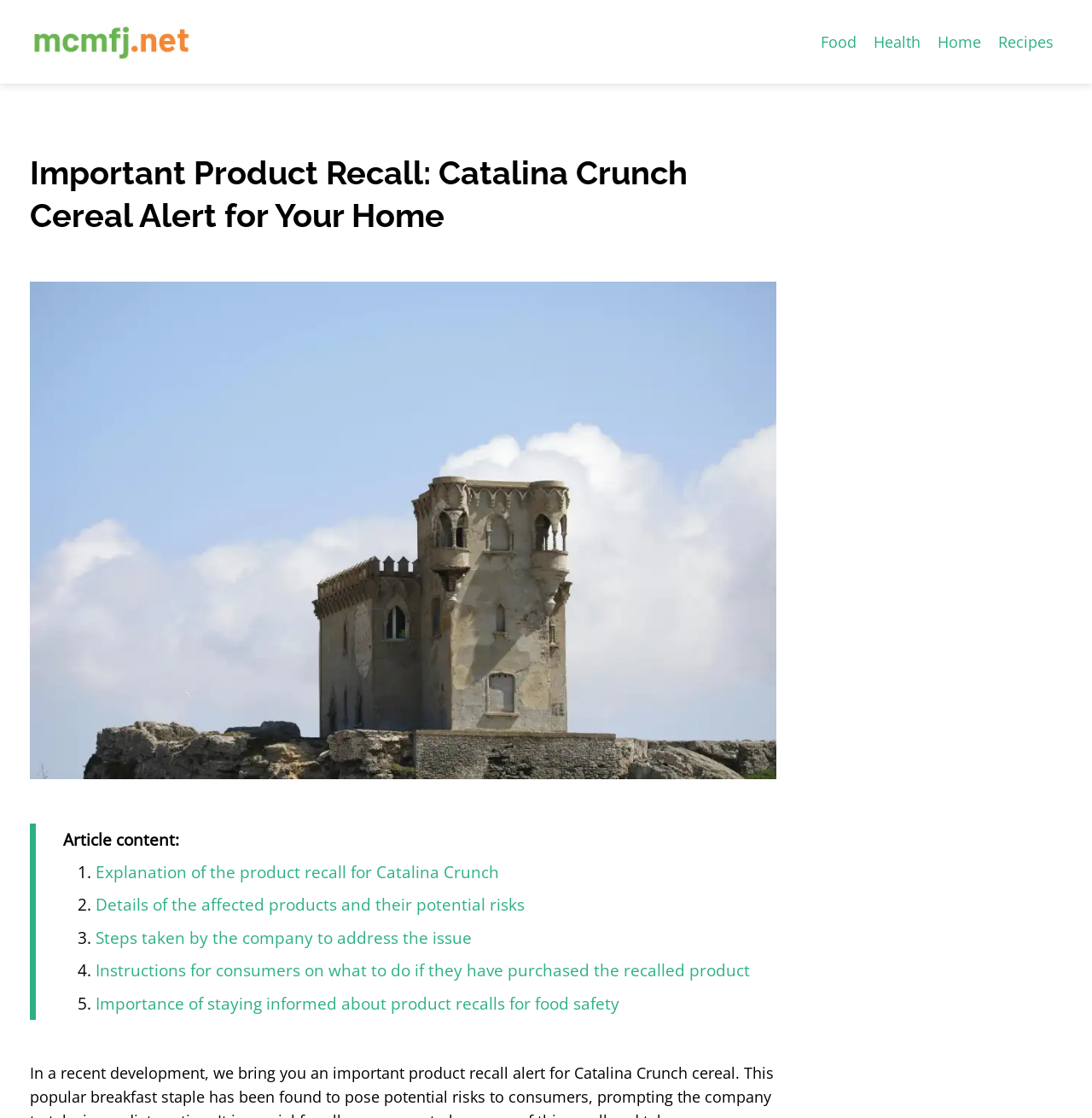Please determine the bounding box coordinates of the section I need to click to accomplish this instruction: "View the explanation of the product recall".

[0.088, 0.769, 0.457, 0.79]